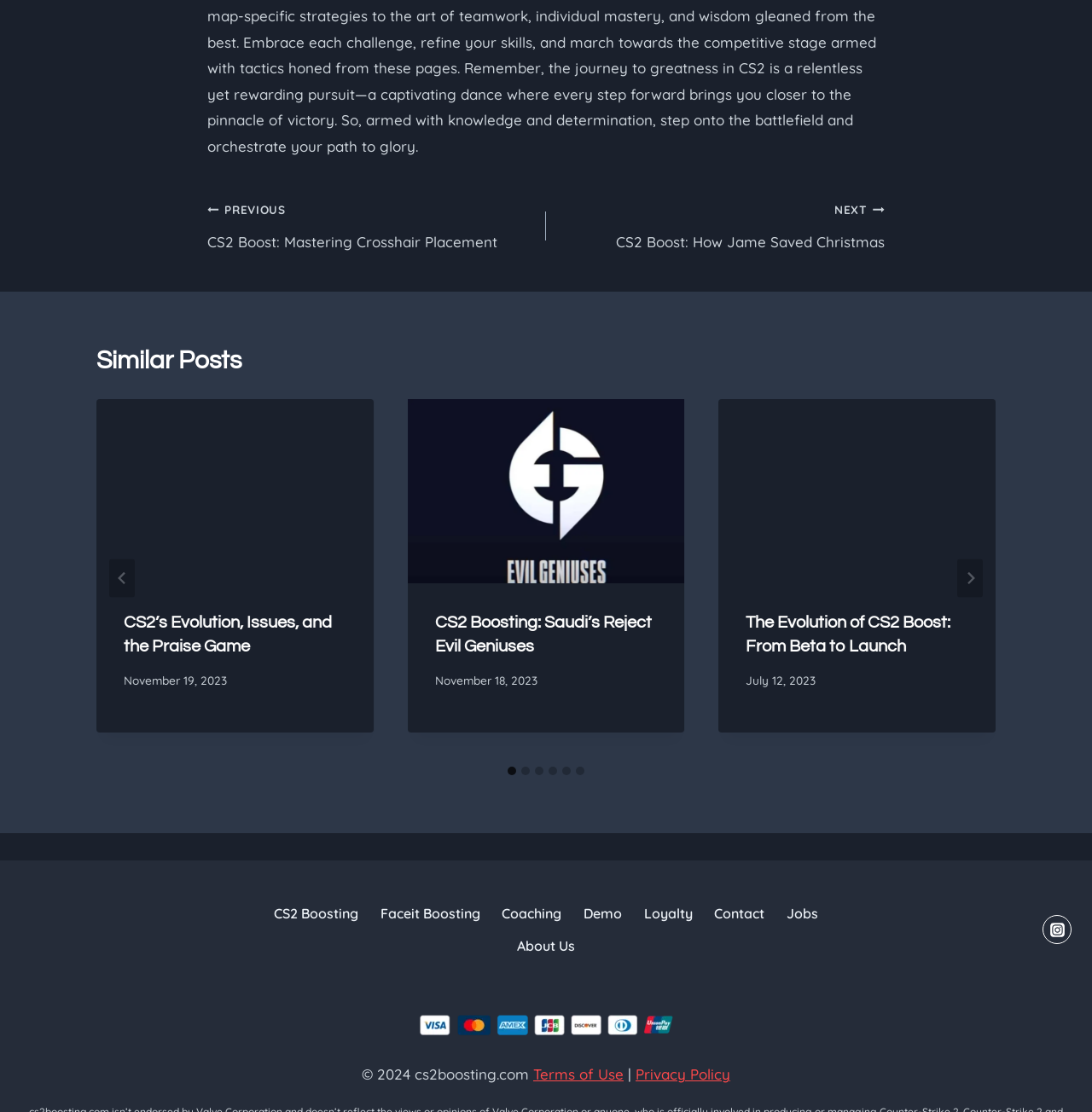Please identify the bounding box coordinates of the element I should click to complete this instruction: 'Follow on Instagram'. The coordinates should be given as four float numbers between 0 and 1, like this: [left, top, right, bottom].

[0.955, 0.823, 0.981, 0.849]